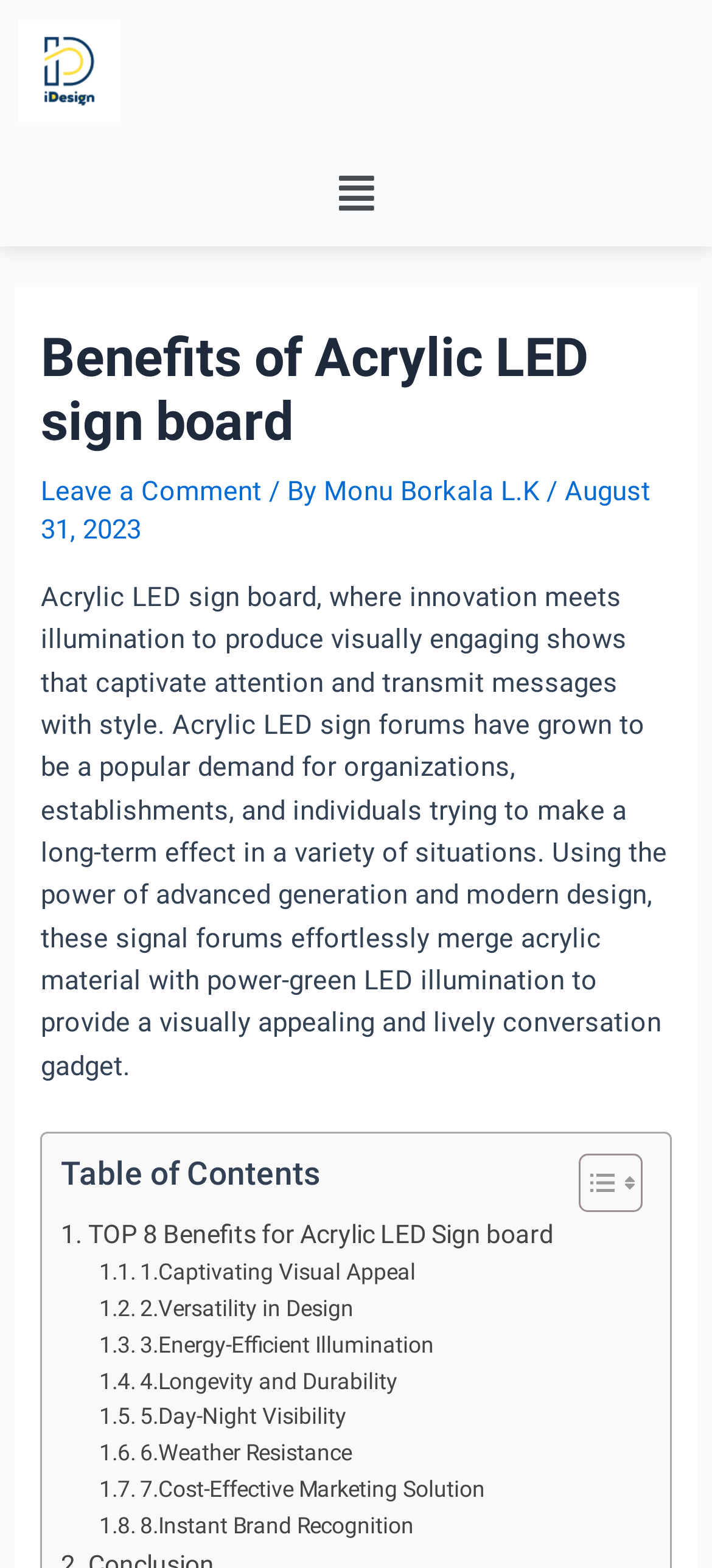What is the topic of the article?
Please utilize the information in the image to give a detailed response to the question.

I determined the topic of the article by looking at the header 'Benefits of Acrylic LED sign board' and the text that follows, which discusses the features and benefits of Acrylic LED sign boards. This suggests that the topic of the article is Acrylic LED sign board.